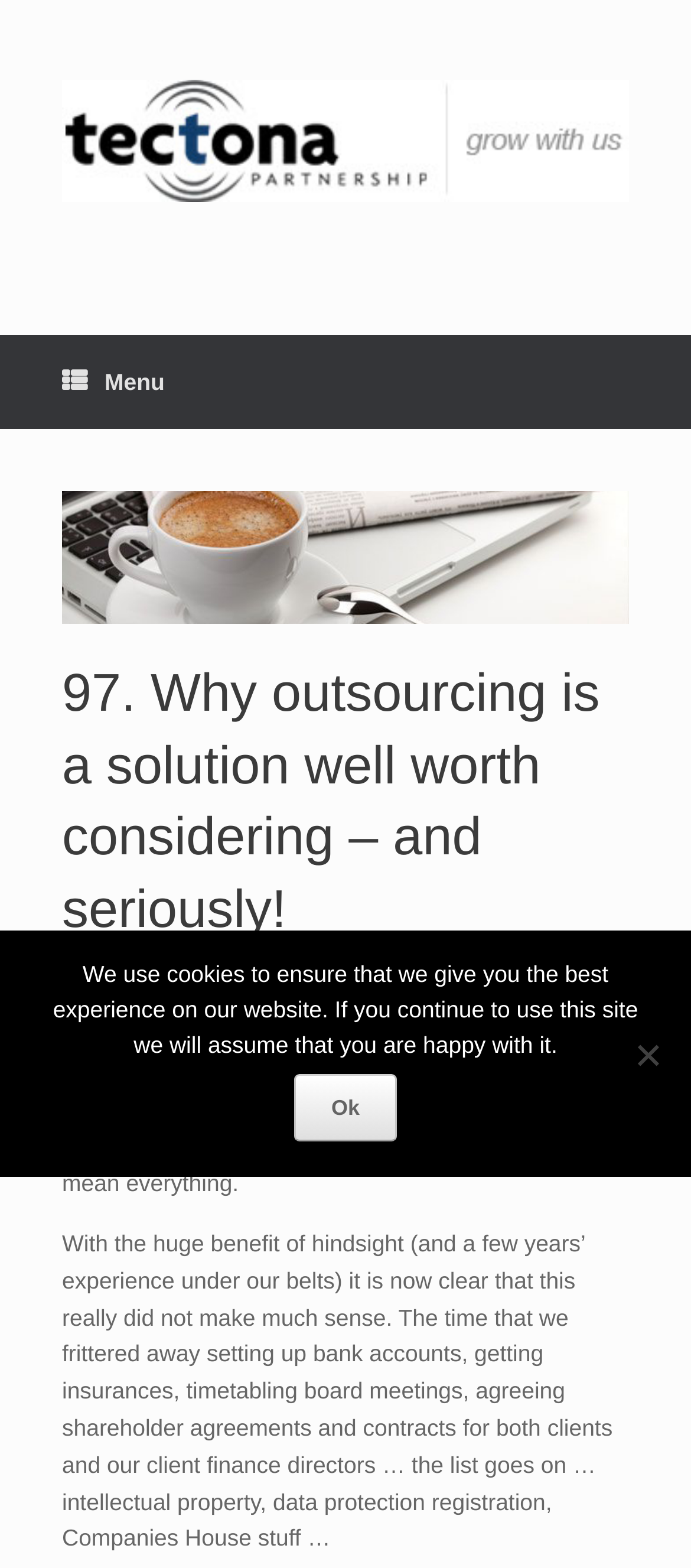Provide an in-depth caption for the webpage.

The webpage appears to be a blog post or article from Tectona Partnership, with a title "97. Why outsourcing is a solution well worth considering – and seriously!" at the top. The title is centered and takes up most of the width of the page. Below the title, there is a brief description of the post, "When my partner and I set up Tectona we were very keen to keep the necessary set up and then the day to day running costs to an absolute minimum." which spans about 80% of the page width.

To the top left, there is a logo of Tectona Partnership, which is a clickable link. Next to the logo, there is a menu icon represented by three horizontal lines, which is also a clickable link.

The main content of the post is divided into paragraphs, with the first paragraph starting below the title and description. The text is arranged in a single column, with each paragraph separated by a small gap. The paragraphs are quite long, with the second paragraph taking up about 20% of the page height.

At the bottom of the page, there is a cookie notice dialog box that spans the entire width of the page. The dialog box contains a message about the use of cookies on the website and provides two options: "Ok" and "No". The "Ok" button is centered, while the "No" button is positioned to the right of the dialog box.